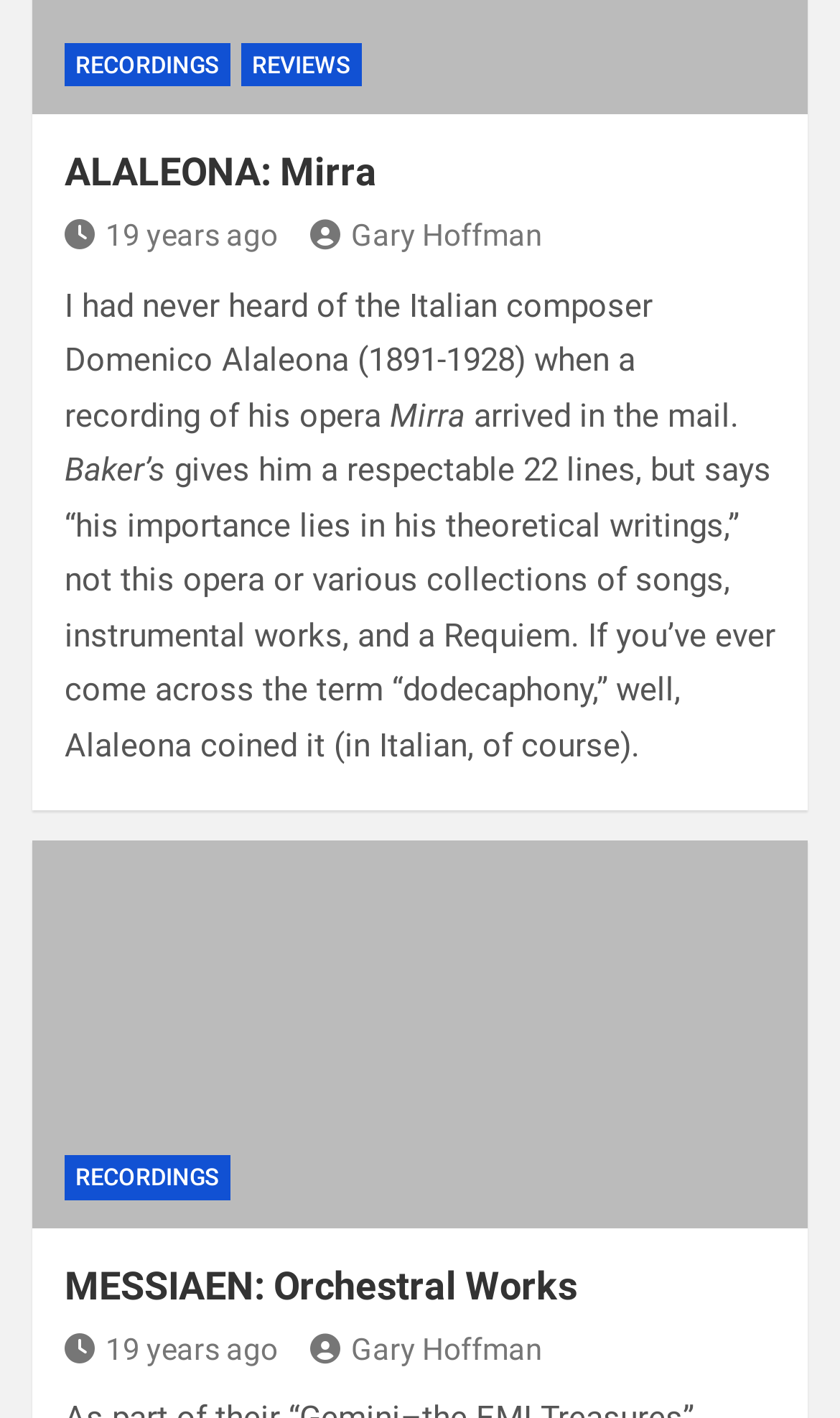Find and provide the bounding box coordinates for the UI element described here: "parent_node: RECORDINGS title="MESSIAEN: Orchestral Works"". The coordinates should be given as four float numbers between 0 and 1: [left, top, right, bottom].

[0.038, 0.593, 0.962, 0.866]